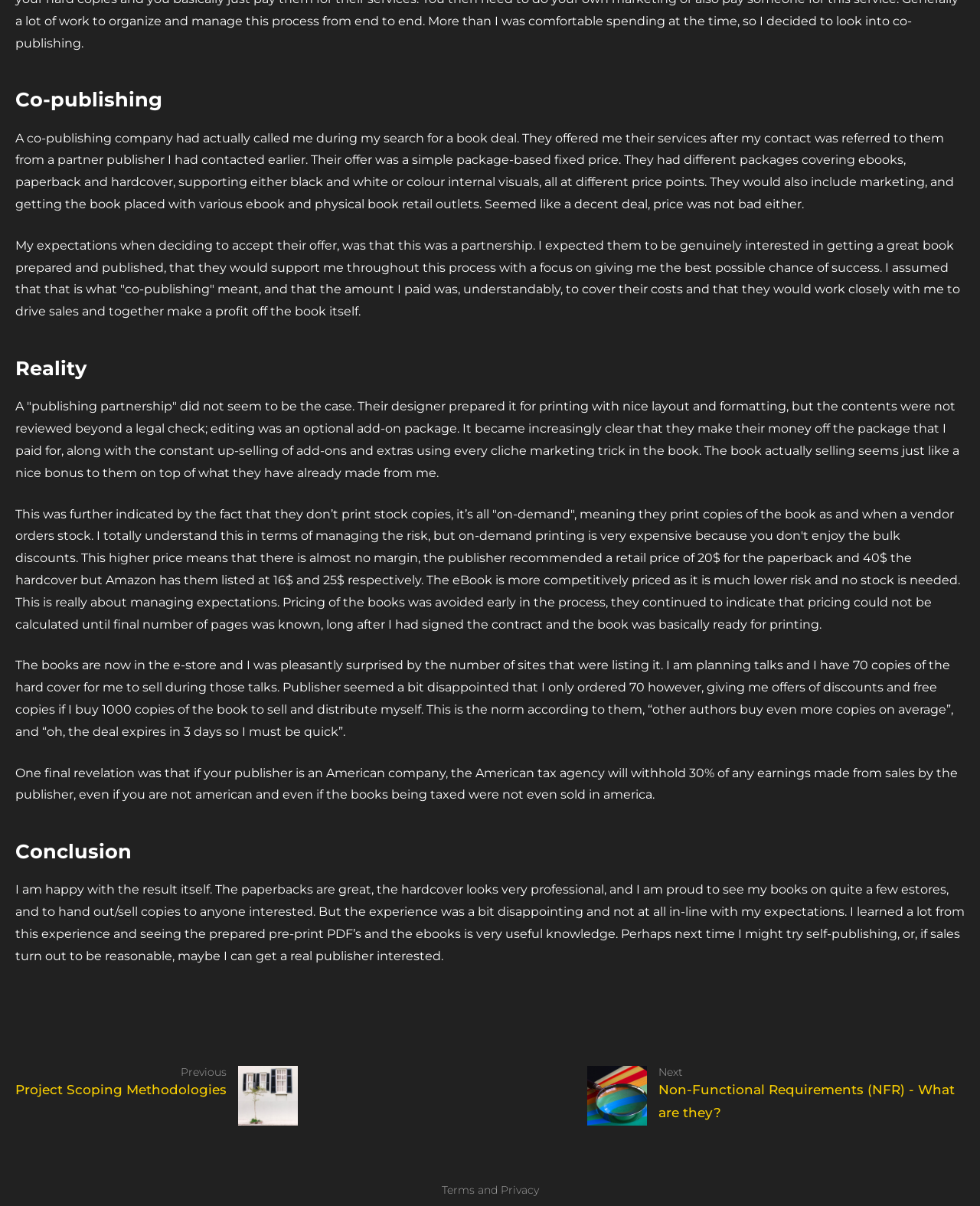Highlight the bounding box of the UI element that corresponds to this description: "Terms and Privacy".

[0.438, 0.974, 0.562, 1.0]